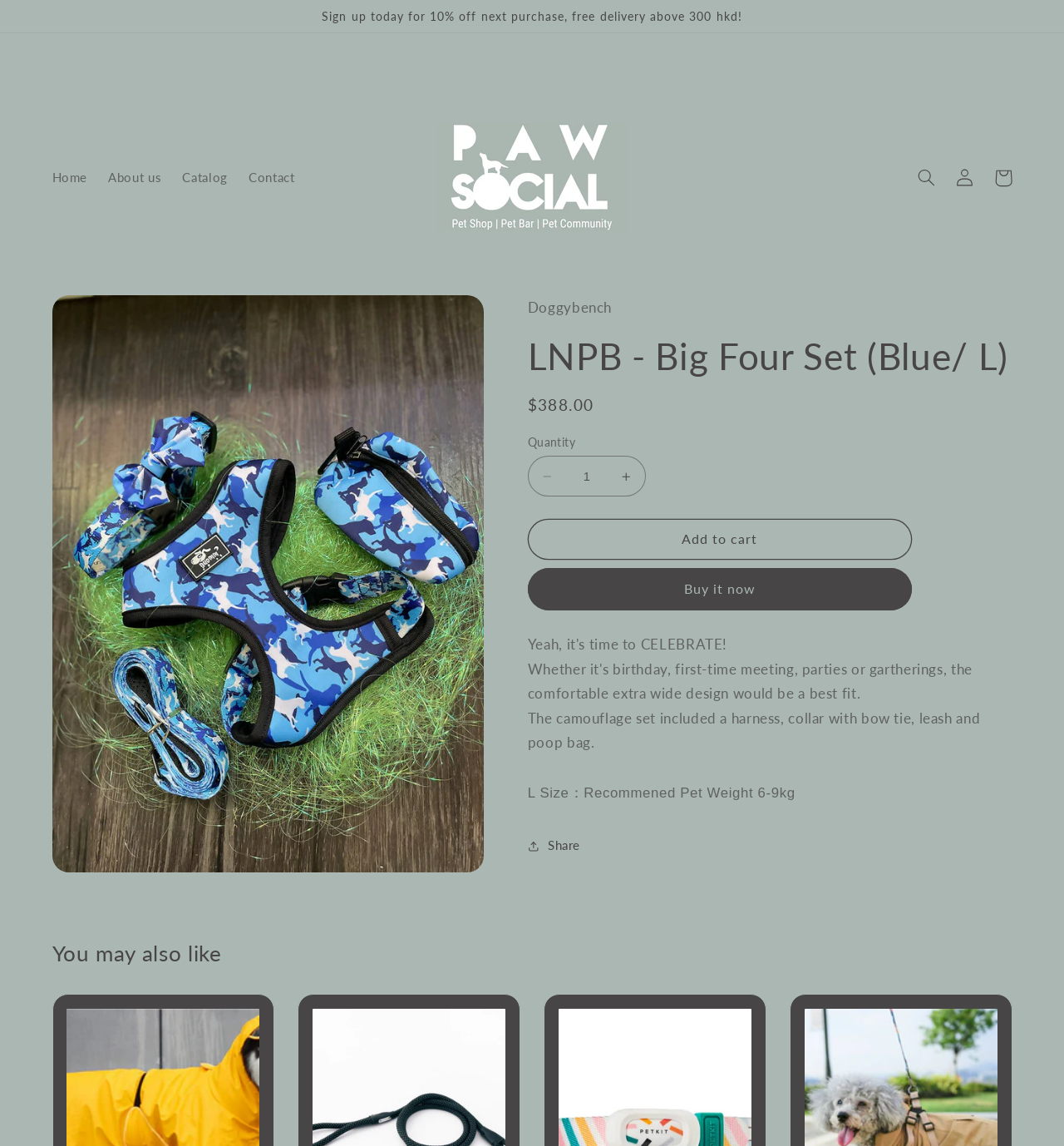What is included in the camouflage set?
Please use the visual content to give a single word or phrase answer.

harness, collar with bow tie, leash and poop bag